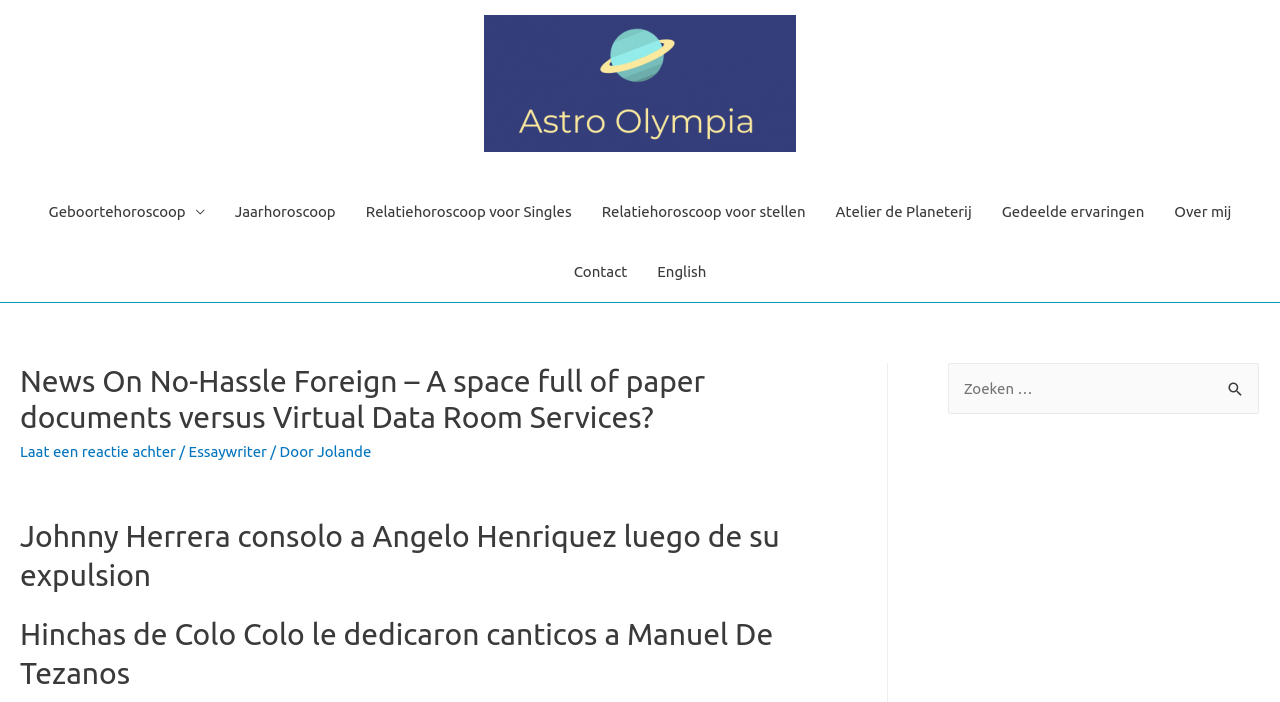Provide a thorough description of the webpage's content and layout.

This webpage appears to be a news or blog website, with a focus on foreign news and virtual data room services. At the top of the page, there is a navigation menu with several links, including "Geboortehoroscoop", "Jaarhoroscoop", "Relatiehoroscoop", and others. These links are arranged horizontally across the top of the page.

Below the navigation menu, there is a large heading that reads "News On No-Hassle Foreign – A space full of paper documents versus Virtual Data Room Services?" This heading is centered on the page and takes up a significant amount of space.

To the right of the heading, there is a link that reads "Laat een reactie achter" (which translates to "Leave a comment"). This link is followed by a series of links, including "Essaywriter" and "Jolande", which are separated by forward slashes.

Further down the page, there are two more headings that appear to be news article titles. The first heading reads "Johnny Herrera consolo a Angelo Henriquez luego de su expulsion", and the second heading reads "Hinchas de Colo Colo le dedicaron canticos a Manuel De Tezanos". These headings are arranged vertically, with the first one above the second one.

On the right-hand side of the page, there is a search bar with a label that reads "Zoeken naar:" (which translates to "Search for:"). The search bar is accompanied by a button that reads "Zoeken" (which translates to "Search").

Overall, the webpage appears to be a news or blog website with a focus on foreign news and virtual data room services, with a navigation menu, headings, links, and a search bar.